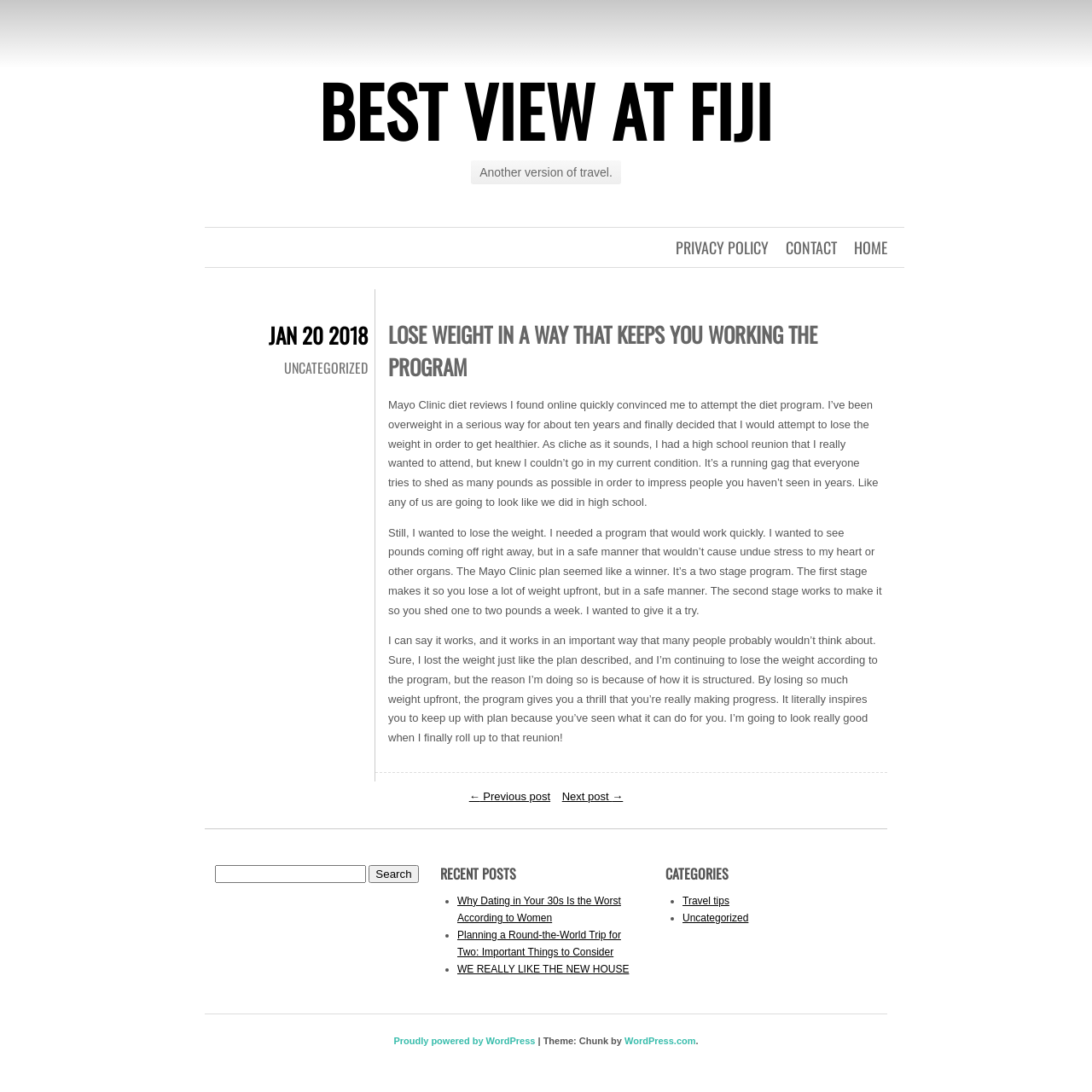Answer the following in one word or a short phrase: 
What is the purpose of the Mayo Clinic diet program?

To lose weight quickly and safely